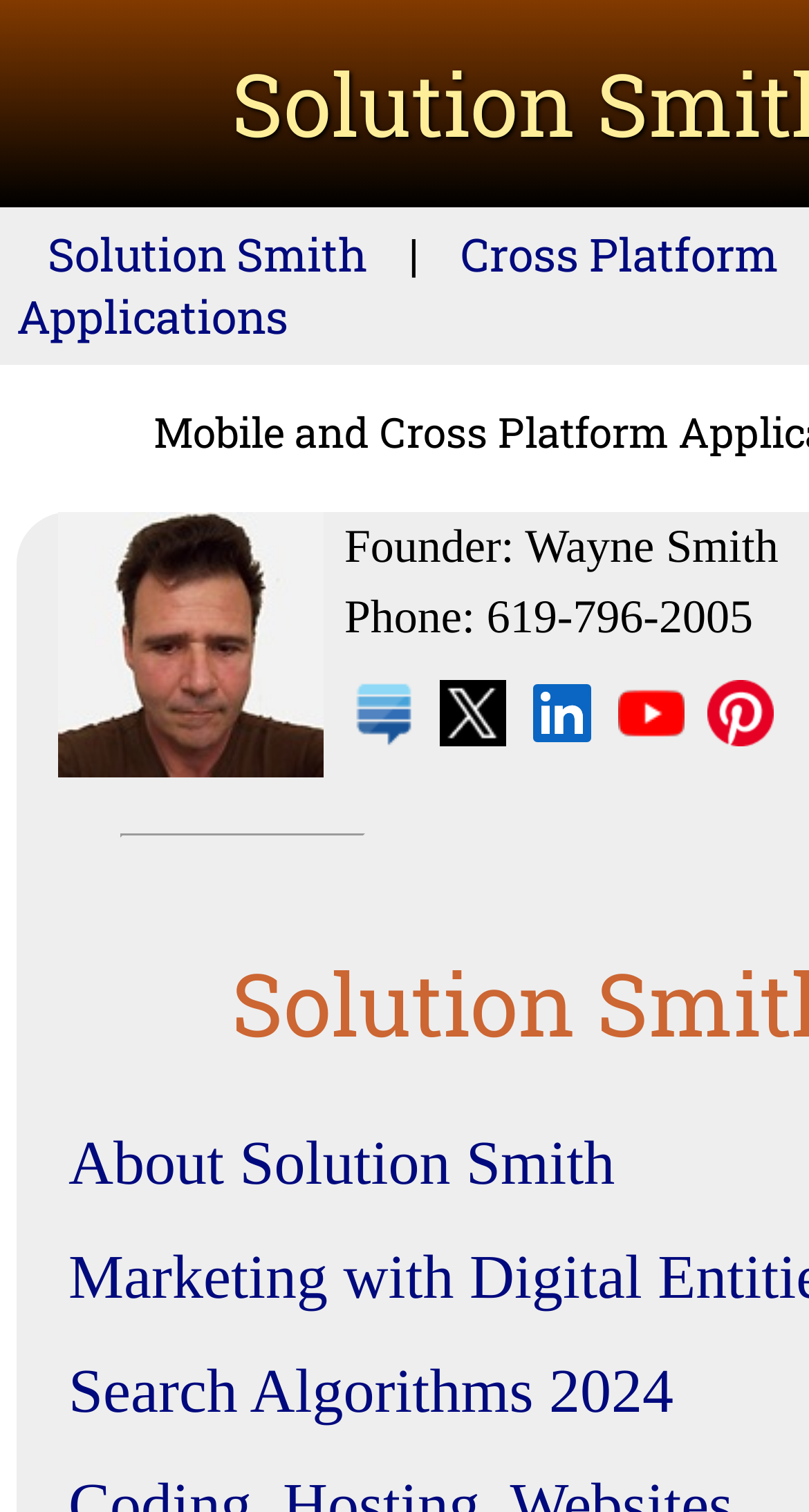Provide a thorough description of the webpage you see.

The webpage appears to be a personal or company profile page, with a focus on mobile and cross-platform applications. At the top, there is a header section with two links, "Solution Smith" and "Cross Platform Applications", which are positioned side by side, with the latter taking up most of the width. Below this, there is a small image, likely a logo or icon.

In the main content area, there is a section with the founder's information, including their name, "Wayne Smith", and phone number. Below this, there are five social media links, each with a corresponding icon, arranged horizontally in a row. These links are for Stack Exchange, Twitter, LinkedIn, YouTube, and Pinterest, respectively.

Further down the page, there is a horizontal separator line, followed by two more links, "About Solution Smith" and "Search Algorithms 2024", which are stacked vertically. The overall layout is organized, with clear headings and concise text, and the use of icons and images adds visual interest to the page.